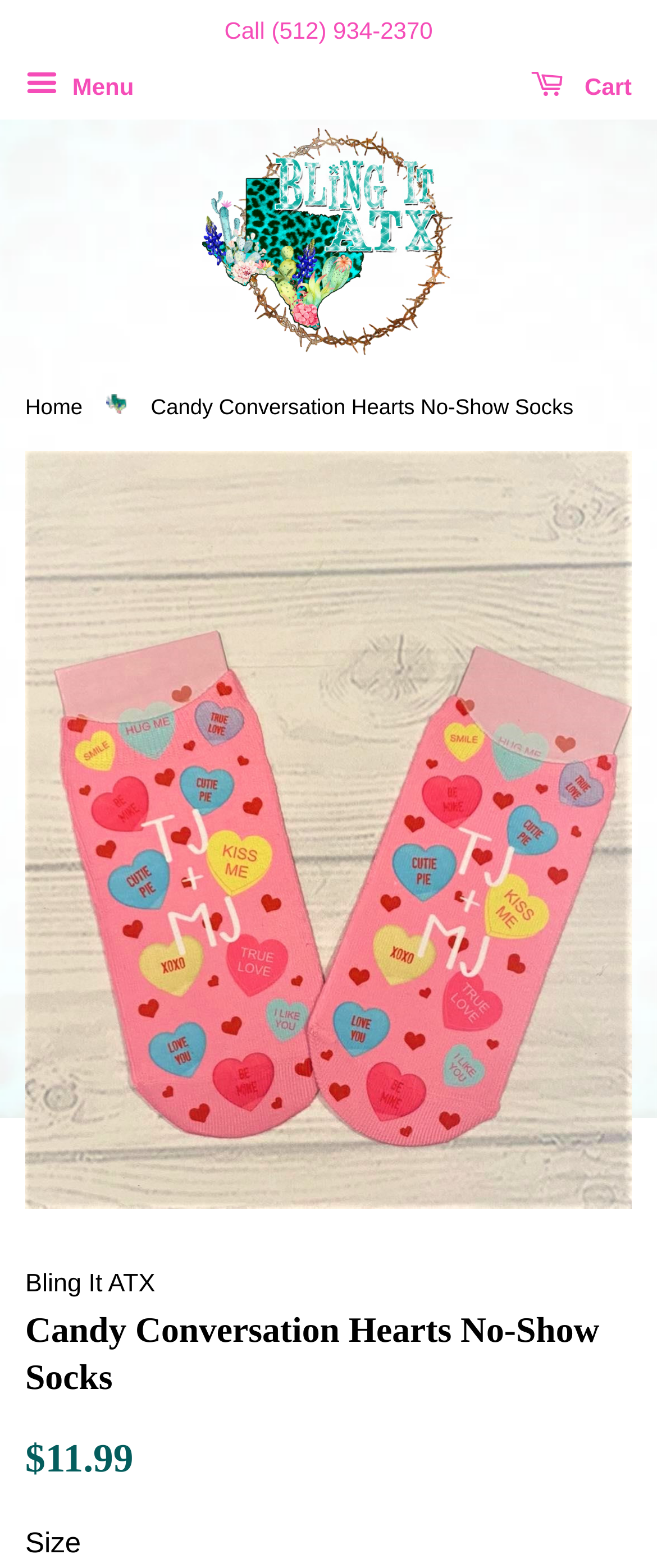Determine the bounding box coordinates for the HTML element described here: "Cart 0".

[0.808, 0.038, 0.962, 0.074]